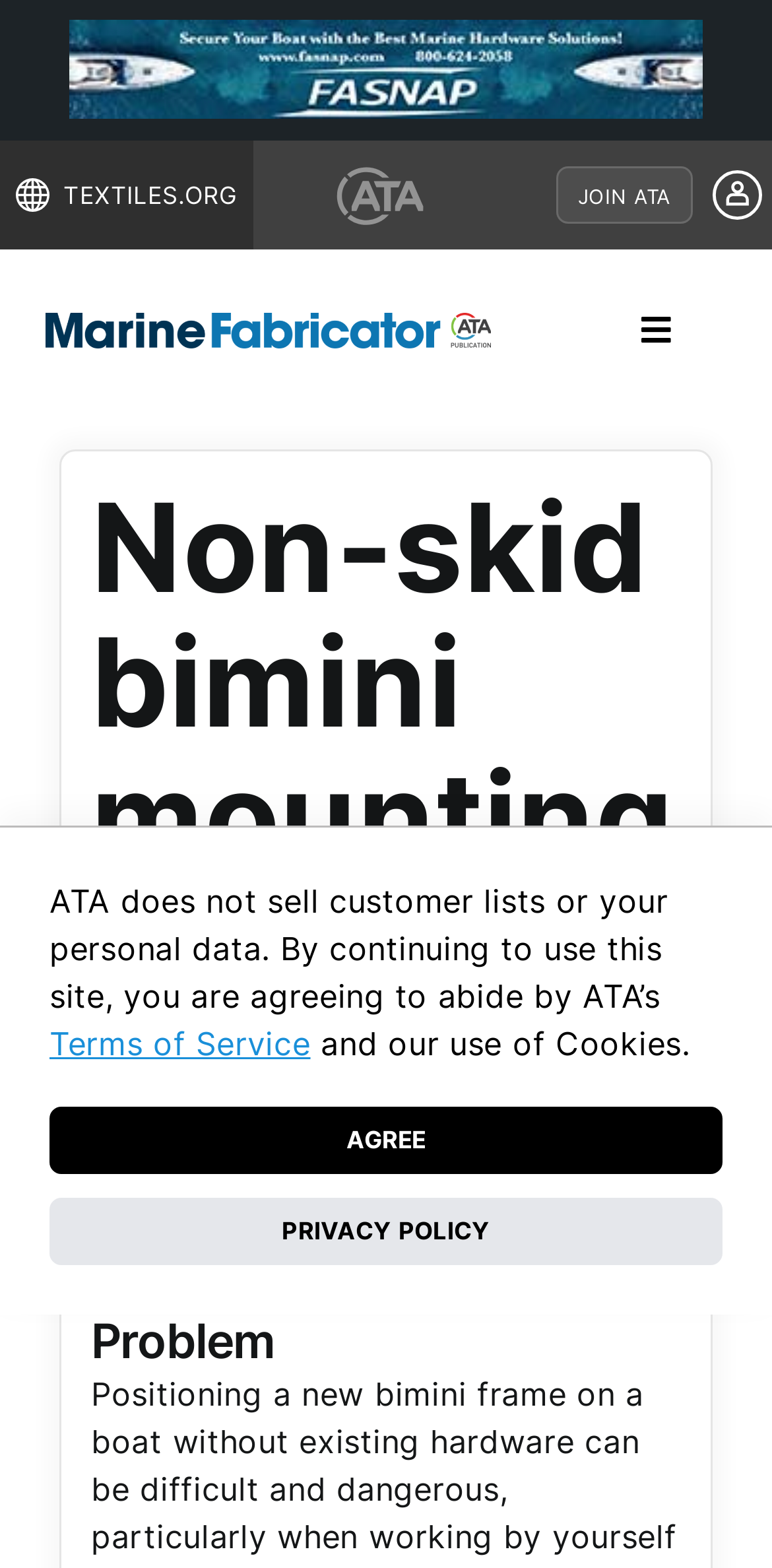Please indicate the bounding box coordinates of the element's region to be clicked to achieve the instruction: "Open the 'Resources' submenu". Provide the coordinates as four float numbers between 0 and 1, i.e., [left, top, right, bottom].

[0.821, 0.486, 1.0, 0.568]